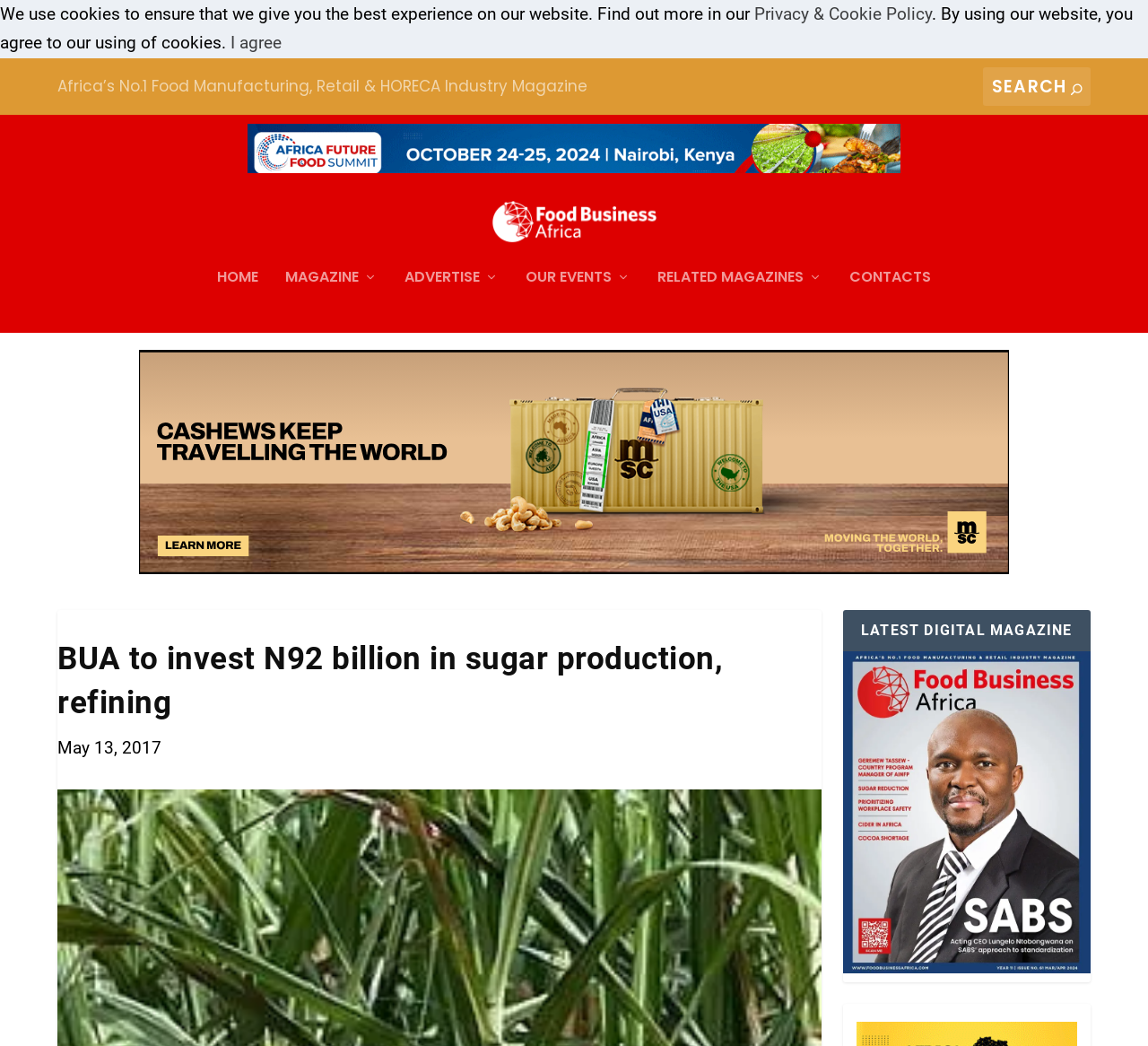Can you give a detailed response to the following question using the information from the image? What is the section below the main article?

I found the answer by looking at the section below the main article, which has a heading 'LATEST DIGITAL MAGAZINE'.